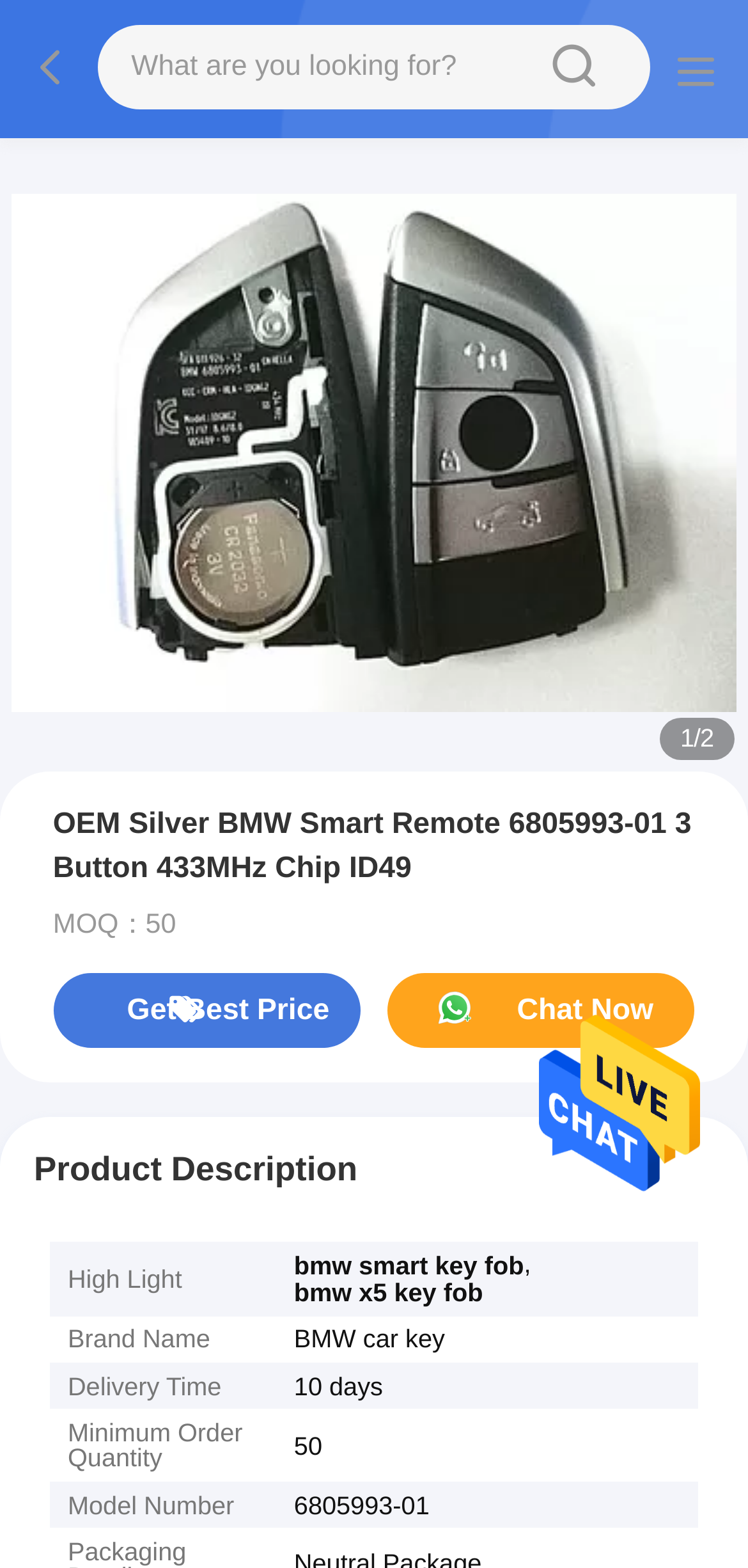Identify the bounding box of the HTML element described as: "parent_node: sousou text".

[0.034, 0.016, 0.13, 0.072]